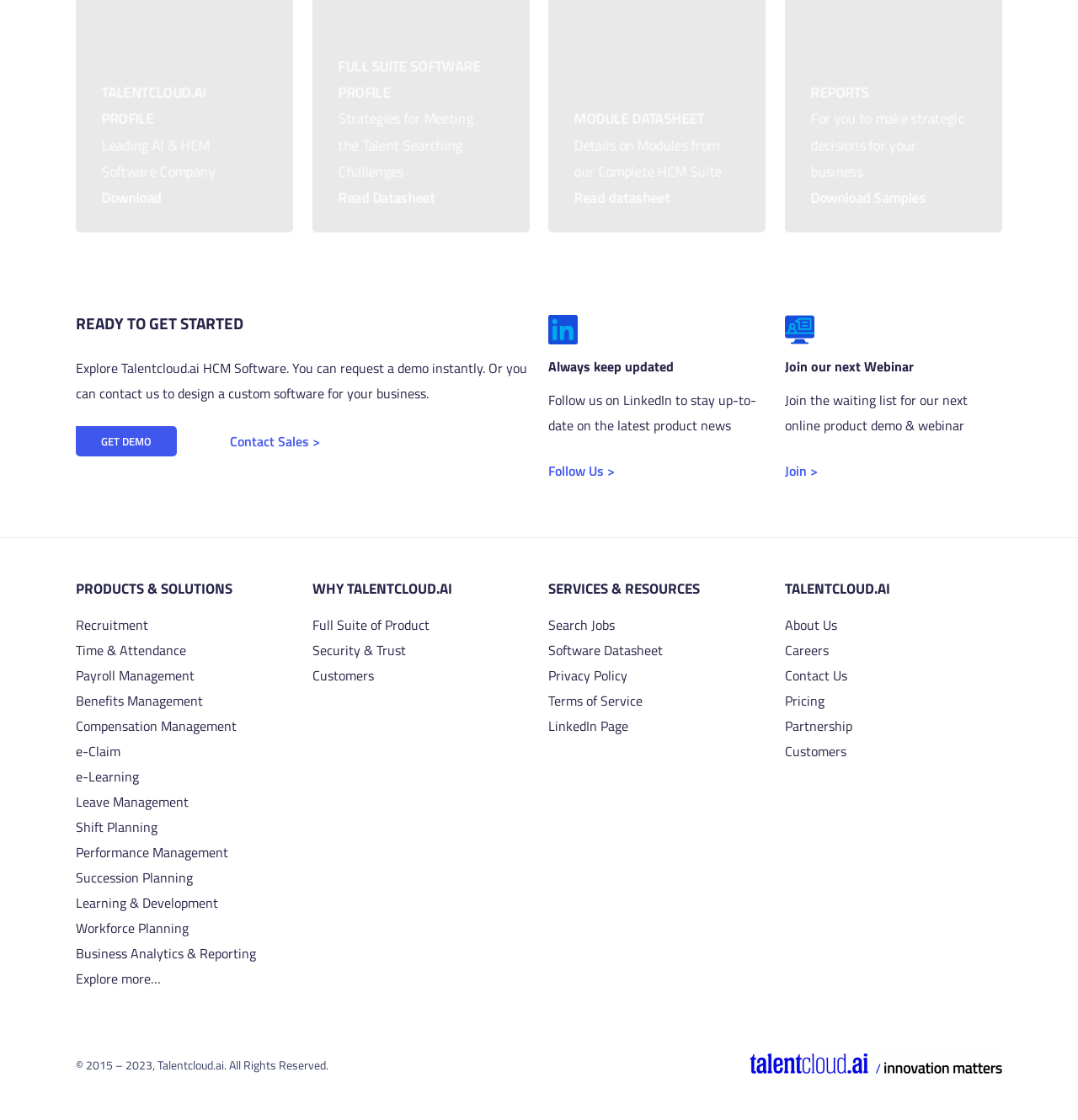Find the bounding box coordinates for the element that must be clicked to complete the instruction: "Contact Sales for custom software". The coordinates should be four float numbers between 0 and 1, indicated as [left, top, right, bottom].

[0.214, 0.385, 0.297, 0.403]